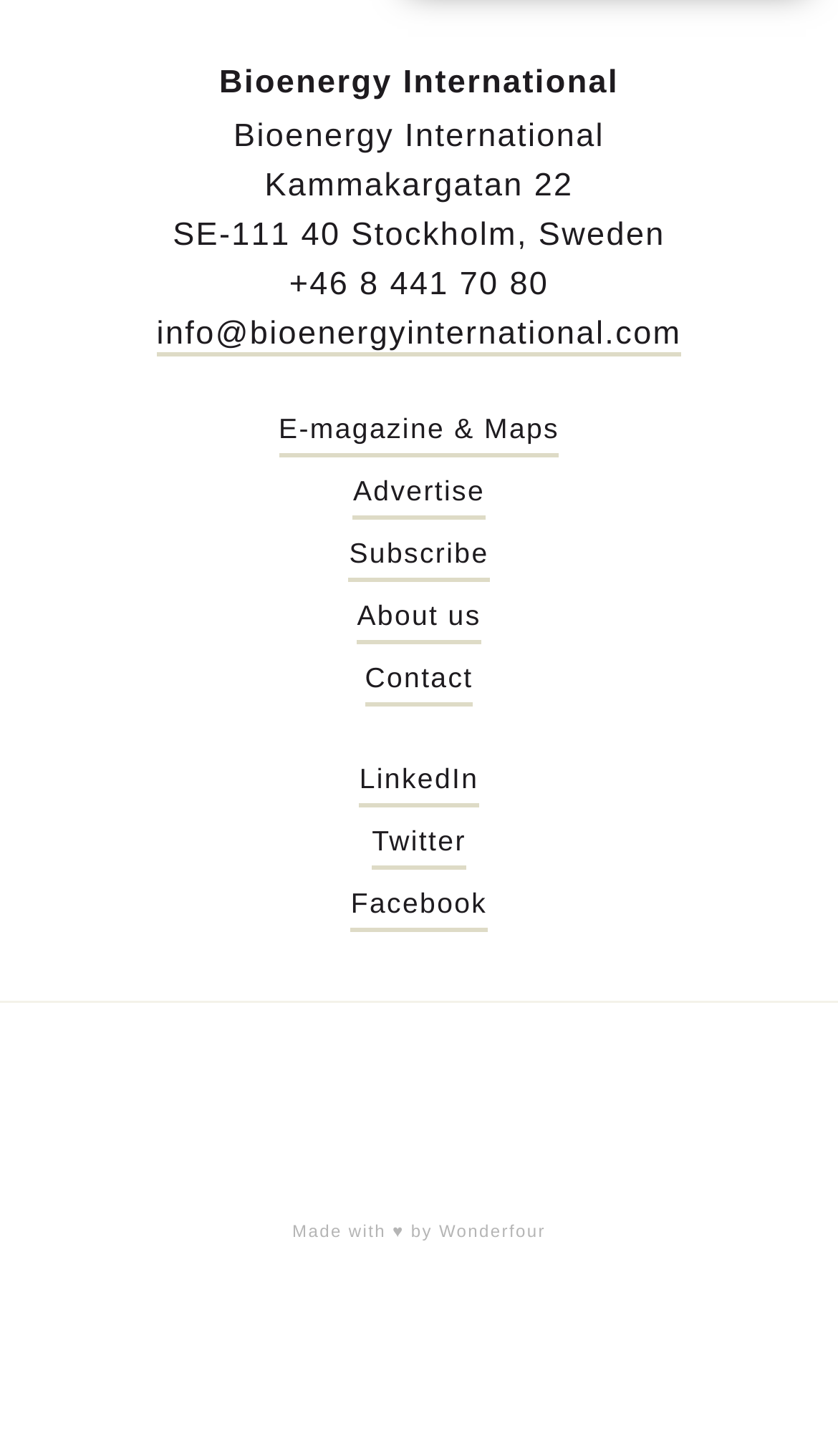Please determine the bounding box coordinates of the element's region to click in order to carry out the following instruction: "Follow Bioenergy International on LinkedIn". The coordinates should be four float numbers between 0 and 1, i.e., [left, top, right, bottom].

[0.429, 0.523, 0.571, 0.554]